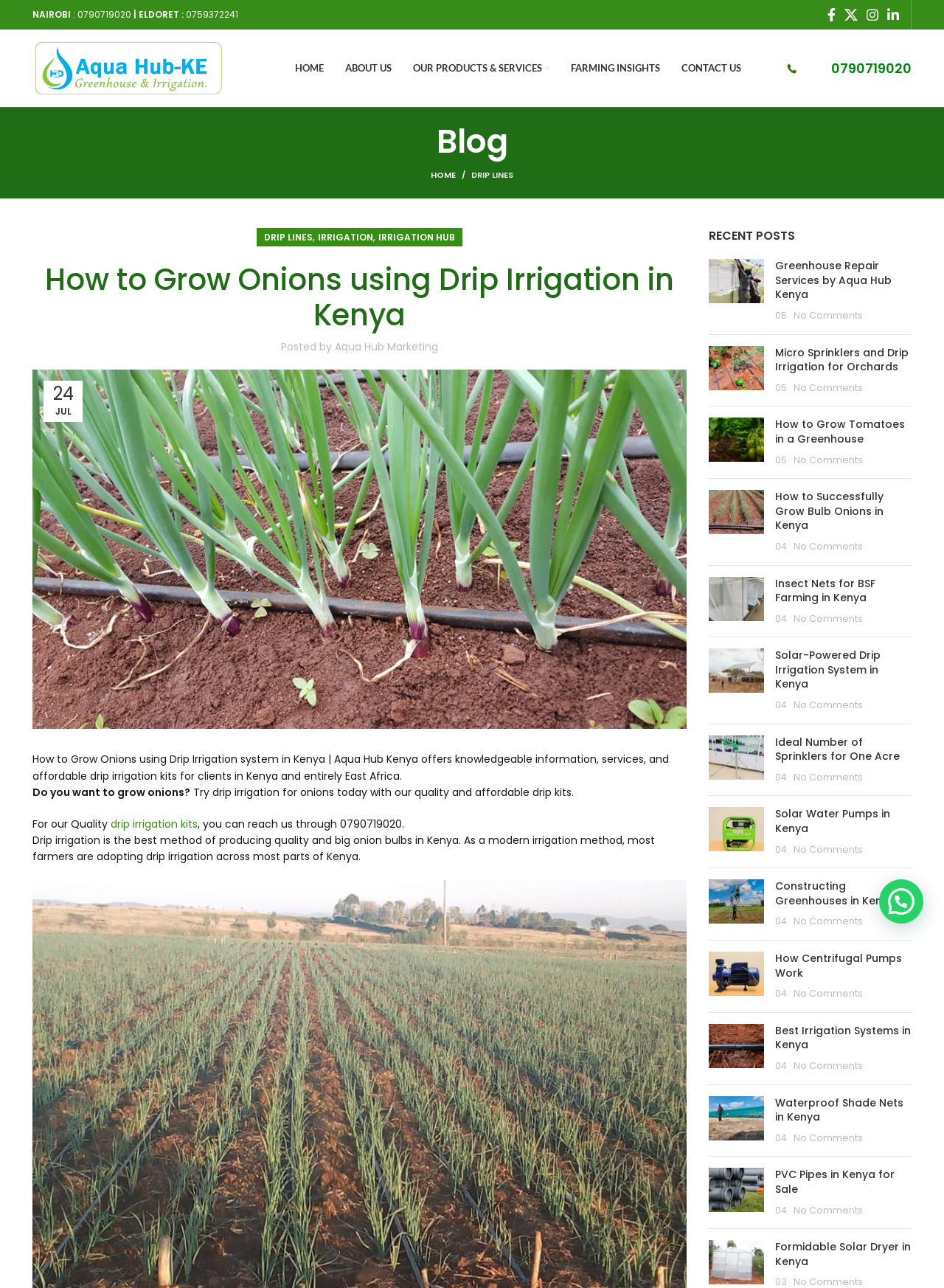Answer the question briefly using a single word or phrase: 
What is the purpose of drip irrigation for onions?

Producing quality and big onion bulbs